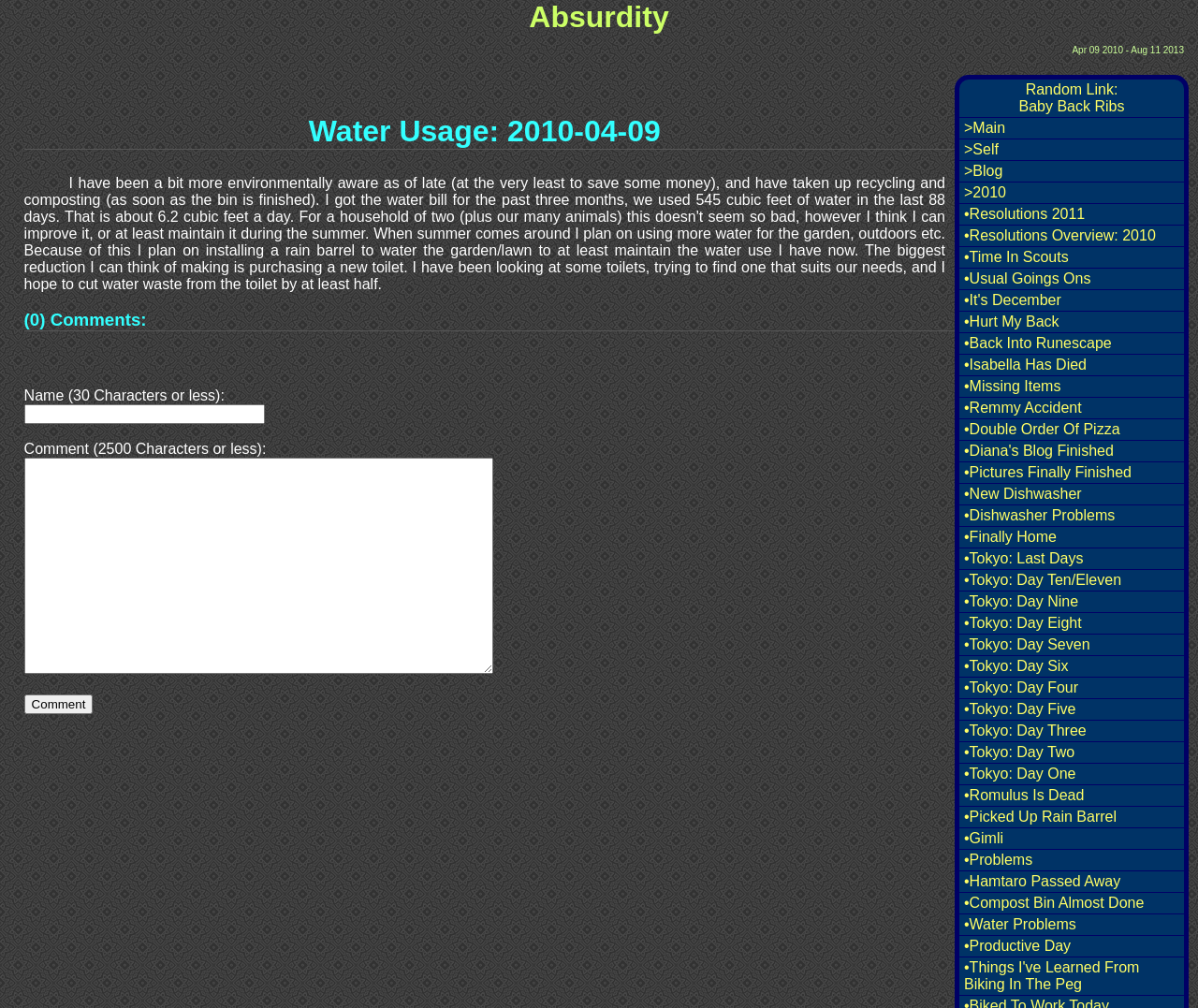Specify the bounding box coordinates of the element's area that should be clicked to execute the given instruction: "Click on the 'Random Link: Baby Back Ribs' link". The coordinates should be four float numbers between 0 and 1, i.e., [left, top, right, bottom].

[0.801, 0.079, 0.988, 0.116]